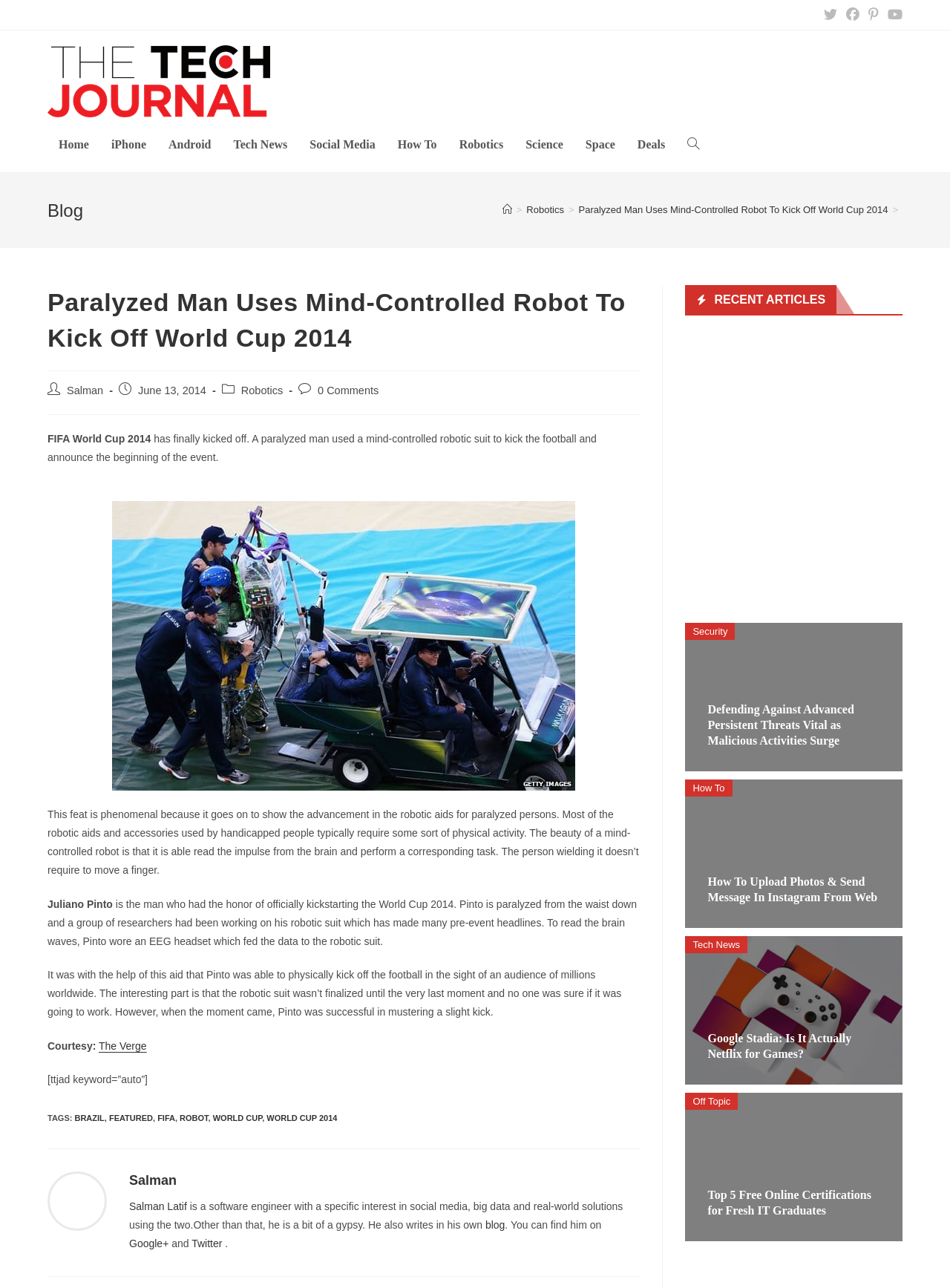What is the bounding box coordinate of the social links?
Refer to the screenshot and respond with a concise word or phrase.

[0.863, 0.006, 0.95, 0.017]